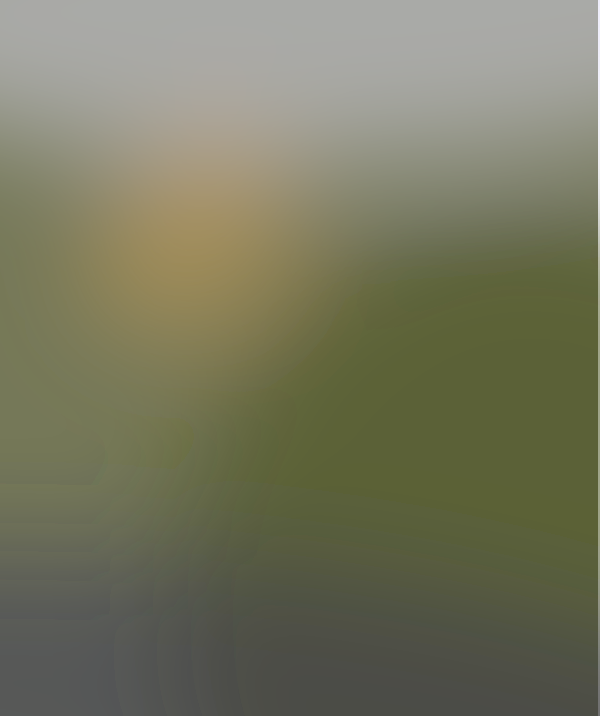What type of destination is the nearby botanical gardens?
Give a comprehensive and detailed explanation for the question.

According to the caption, the nearby botanical gardens is a prime destination for families and bloggers, implying that it is a popular and attractive spot for these groups.